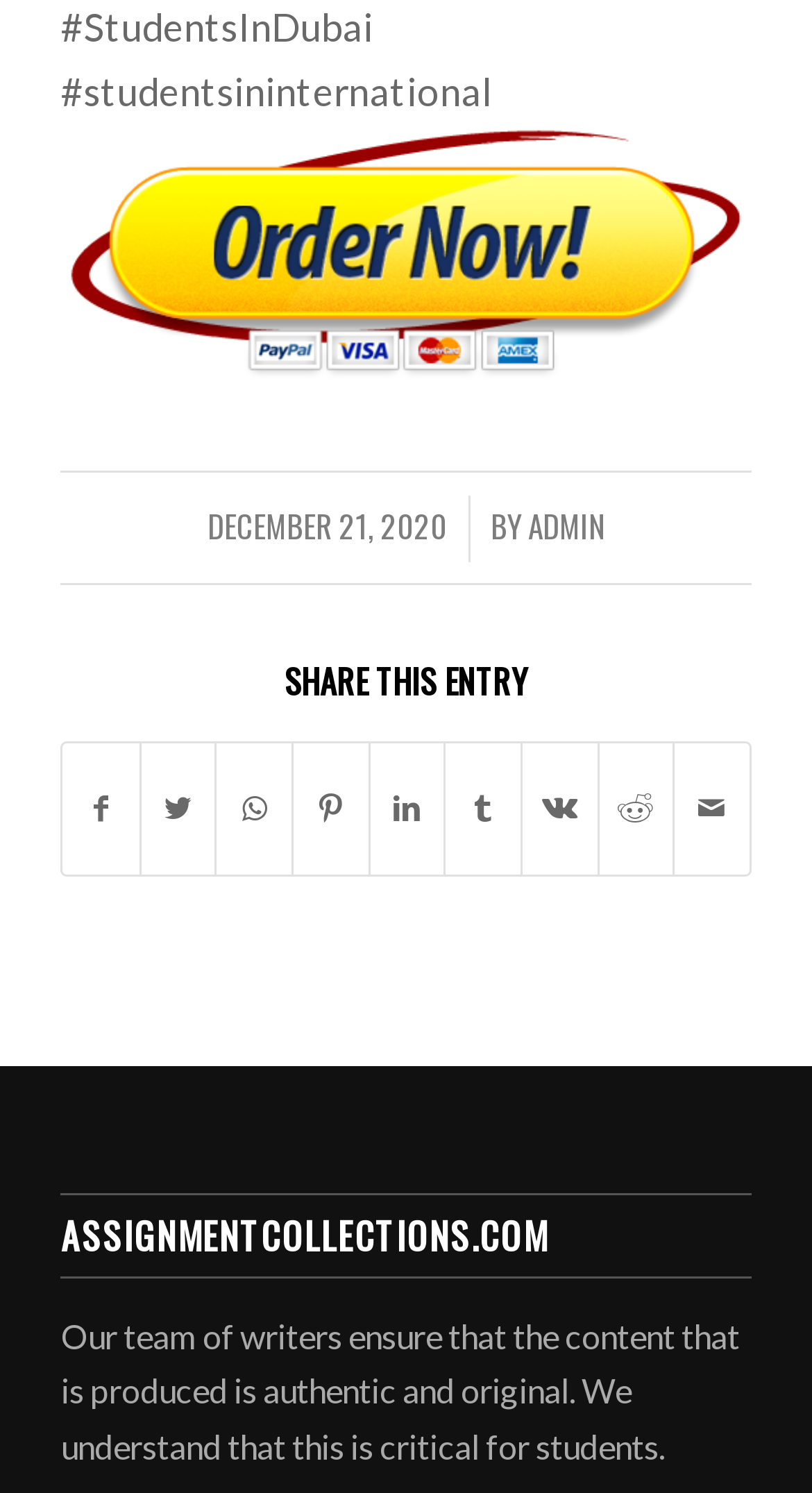Please find the bounding box for the UI component described as follows: "admin".

[0.65, 0.337, 0.745, 0.367]